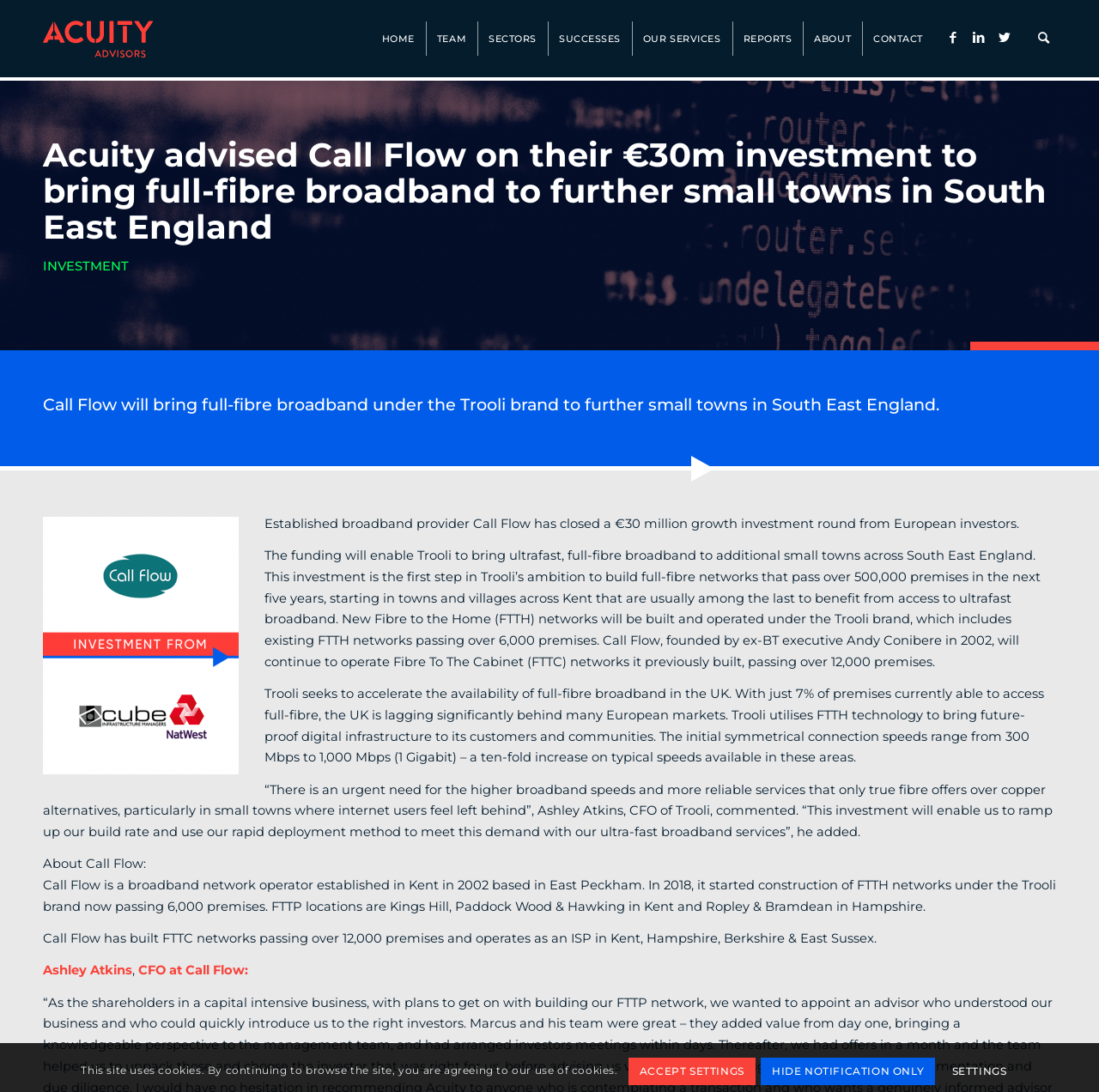Given the element description: "LinkedIn", predict the bounding box coordinates of the UI element it refers to, using four float numbers between 0 and 1, i.e., [left, top, right, bottom].

[0.879, 0.023, 0.902, 0.046]